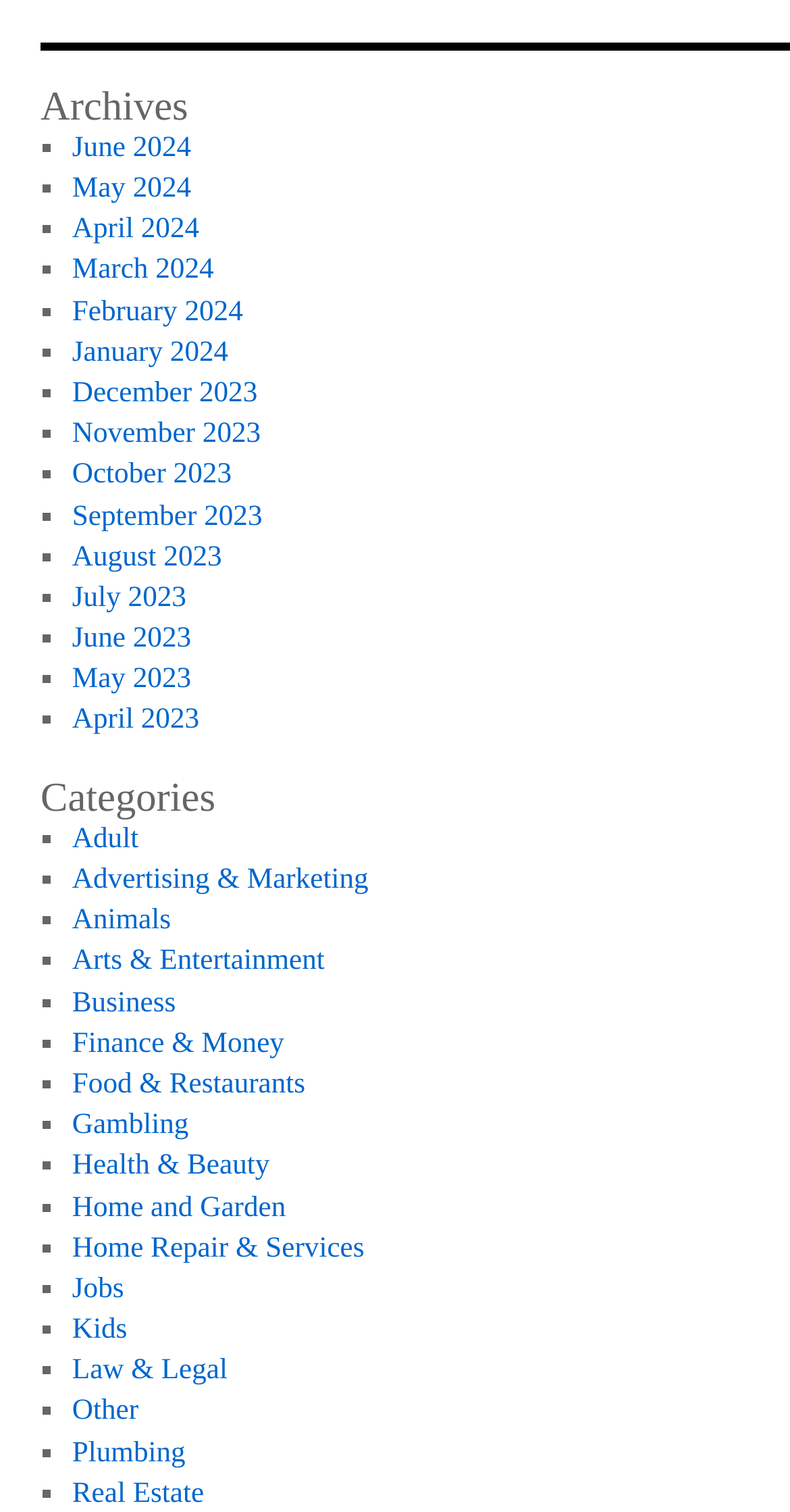What is the first category listed?
Please use the image to provide an in-depth answer to the question.

The first category listed under the 'Categories' heading is 'Adult', which is denoted by a bullet point and a link to a corresponding webpage.